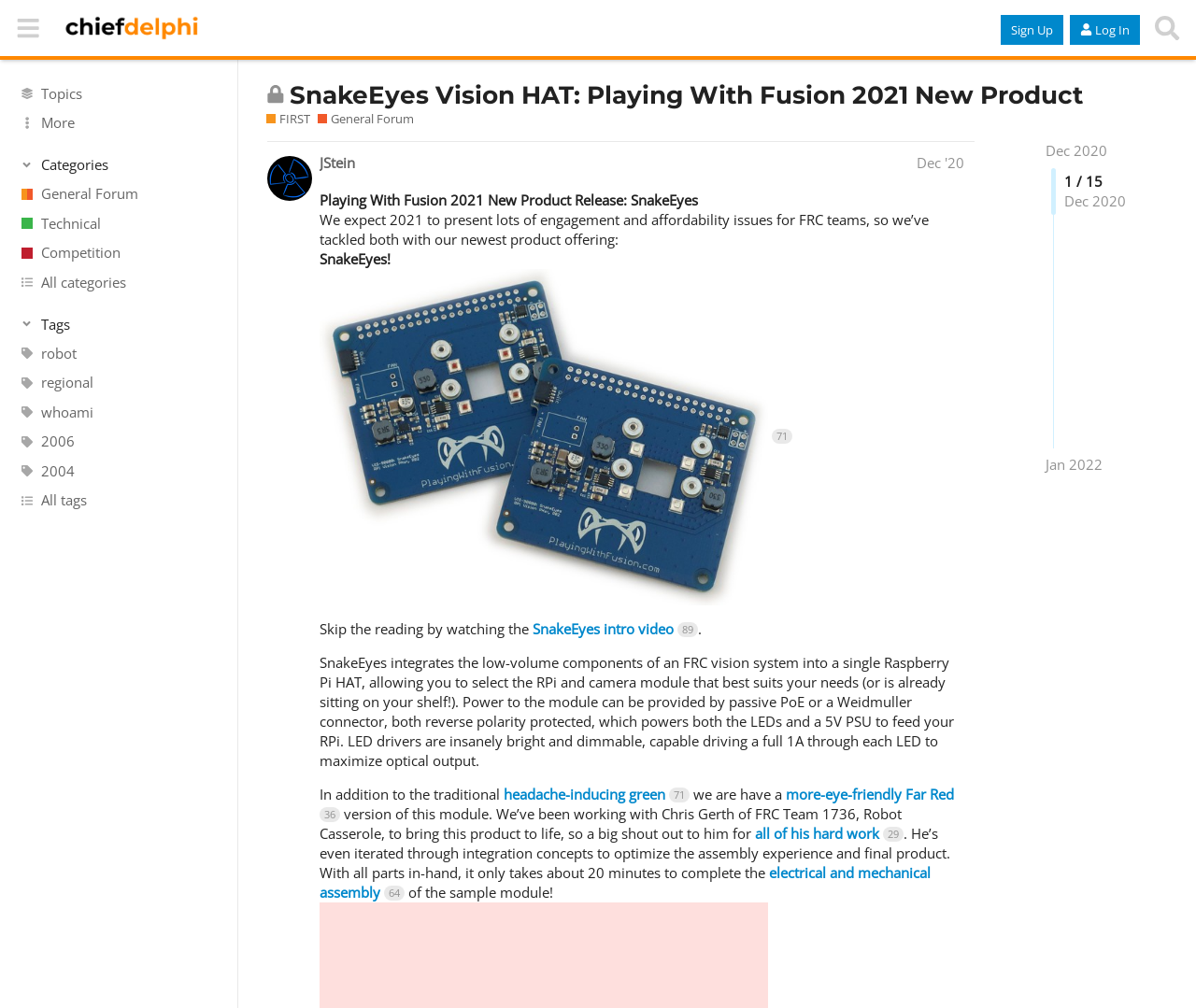What is the purpose of the product?
By examining the image, provide a one-word or phrase answer.

To tackle engagement and affordability issues for FRC teams